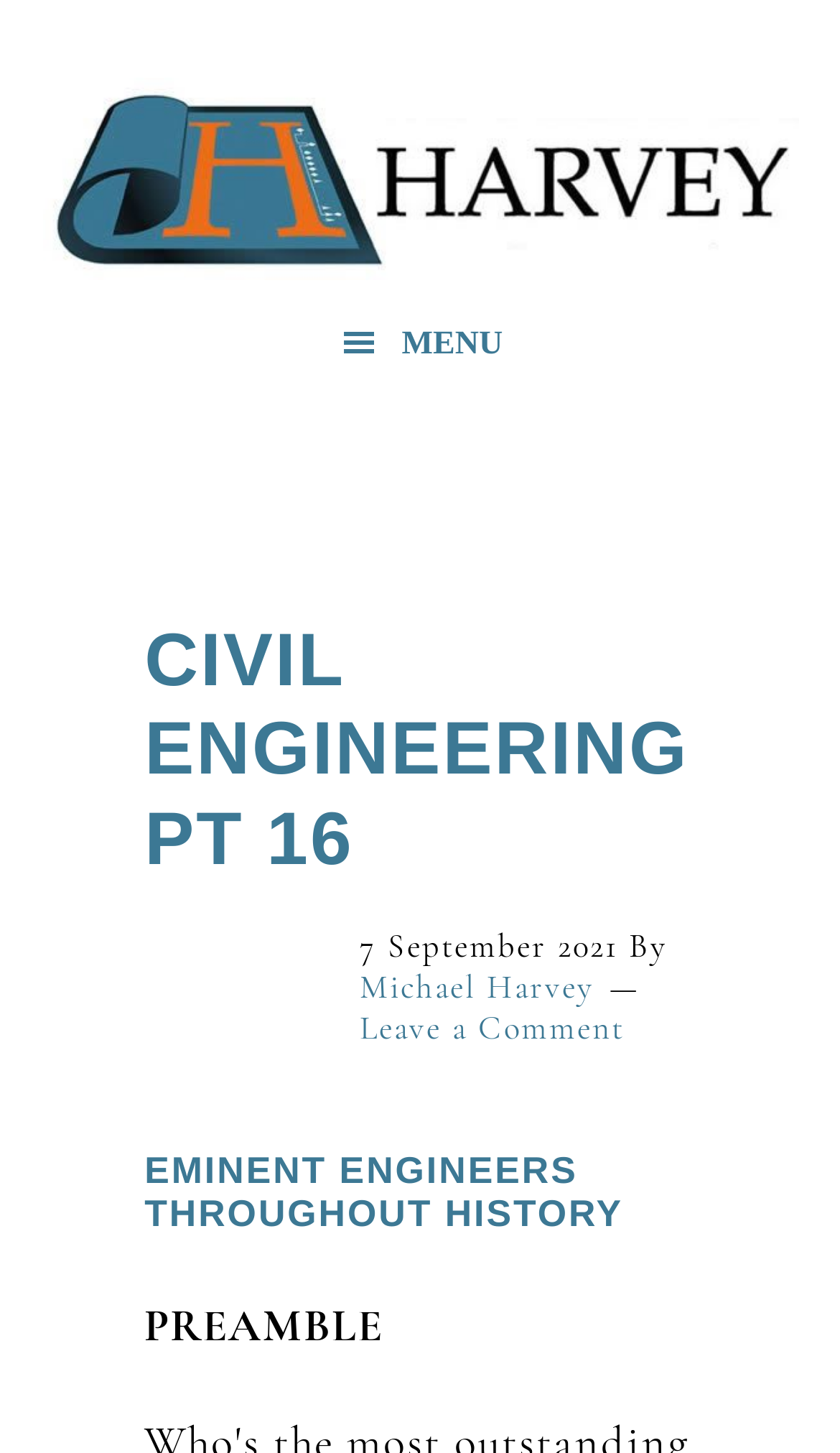Determine the bounding box for the described UI element: "Michael Harvey".

[0.428, 0.669, 0.708, 0.693]